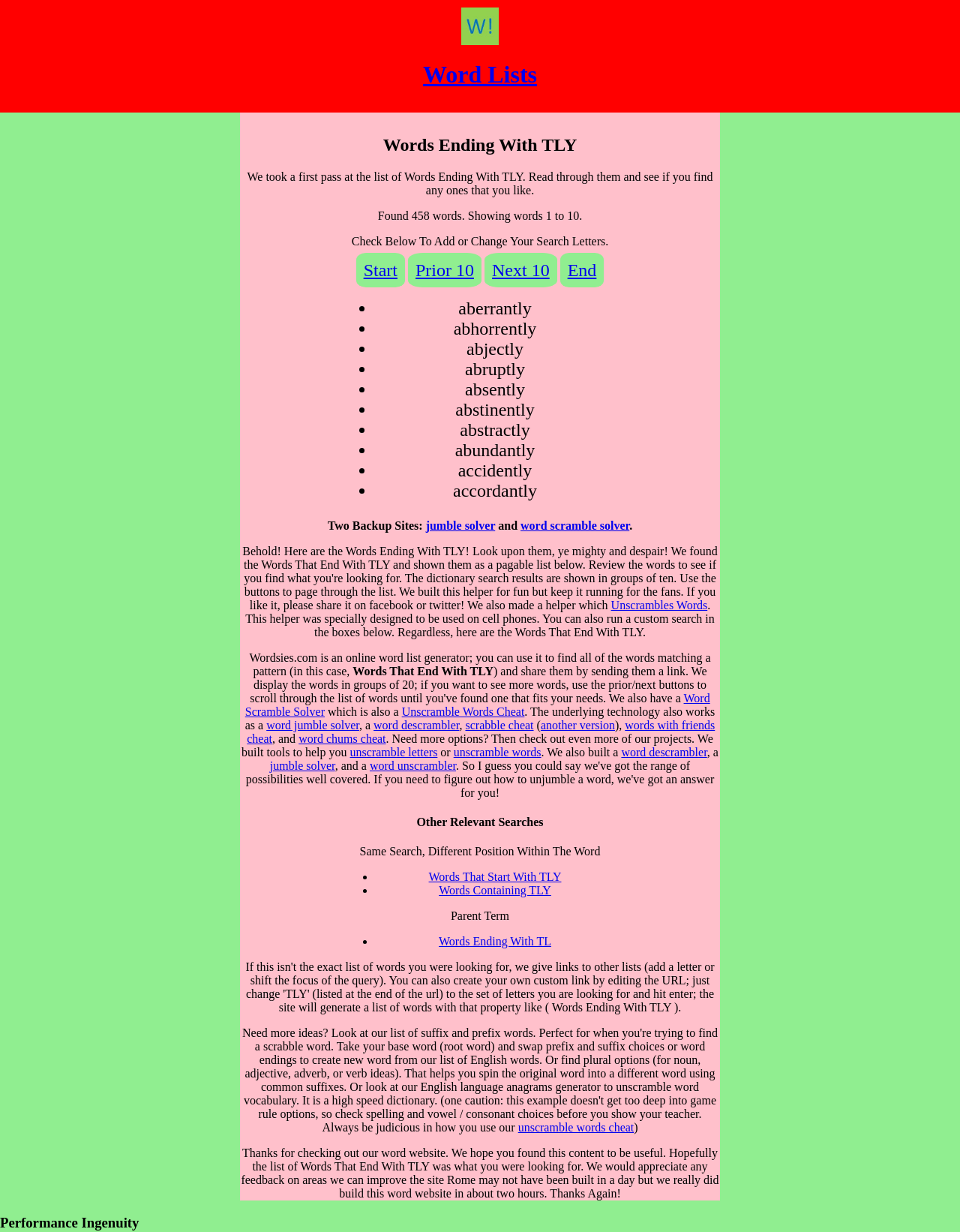Determine the bounding box coordinates for the clickable element required to fulfill the instruction: "Click on the 'Unscrambles Words' link". Provide the coordinates as four float numbers between 0 and 1, i.e., [left, top, right, bottom].

[0.636, 0.486, 0.737, 0.496]